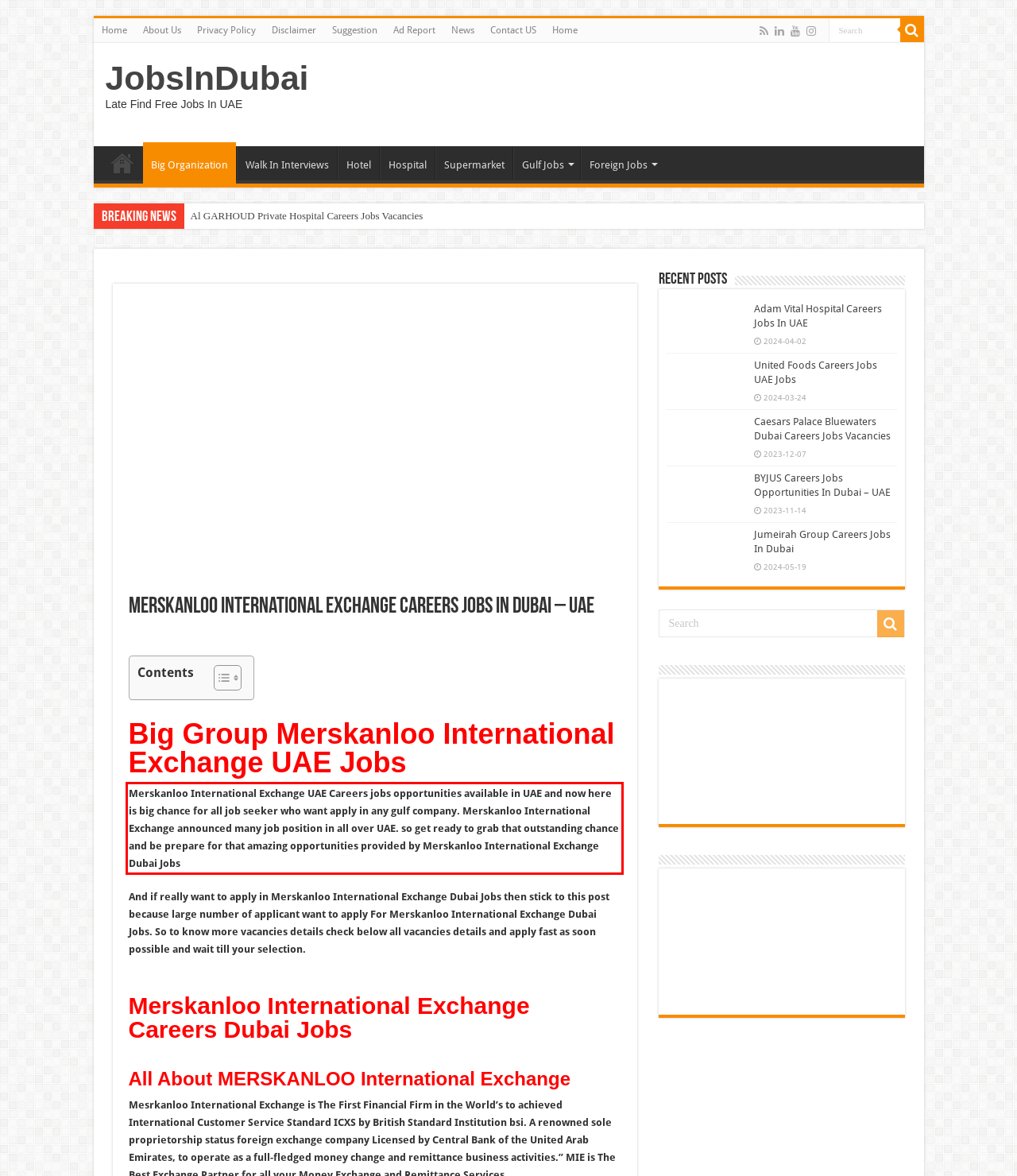Look at the webpage screenshot and recognize the text inside the red bounding box.

Merskanloo International Exchange UAE Careers jobs opportunities available in UAE and now here is big chance for all job seeker who want apply in any gulf company. Merskanloo International Exchange announced many job position in all over UAE. so get ready to grab that outstanding chance and be prepare for that amazing opportunities provided by Merskanloo International Exchange Dubai Jobs